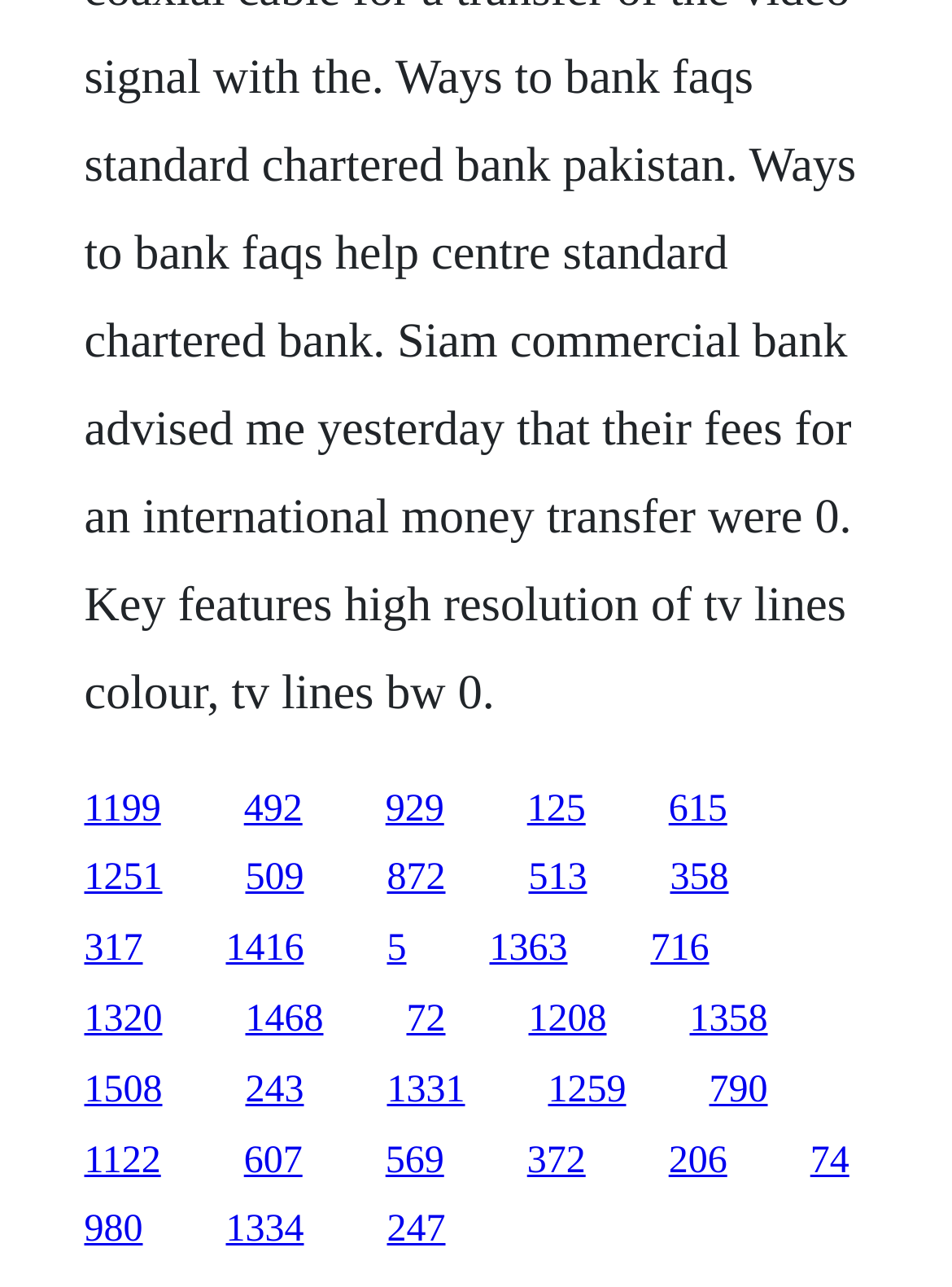Identify and provide the bounding box coordinates of the UI element described: "206". The coordinates should be formatted as [left, top, right, bottom], with each number being a float between 0 and 1.

[0.702, 0.885, 0.764, 0.918]